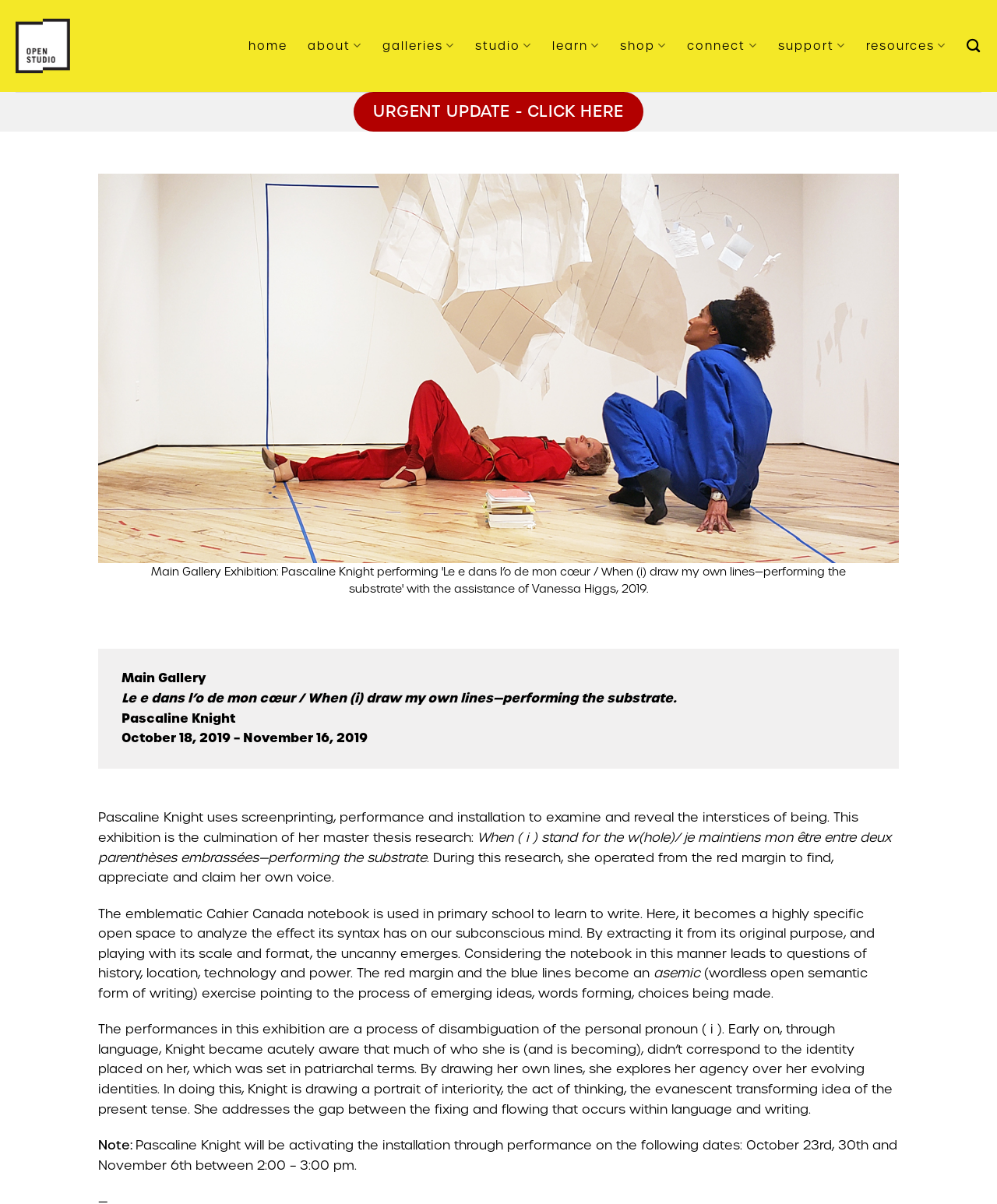Determine the bounding box coordinates for the clickable element required to fulfill the instruction: "Click on the 'Open Studio' link". Provide the coordinates as four float numbers between 0 and 1, i.e., [left, top, right, bottom].

[0.016, 0.0, 0.12, 0.076]